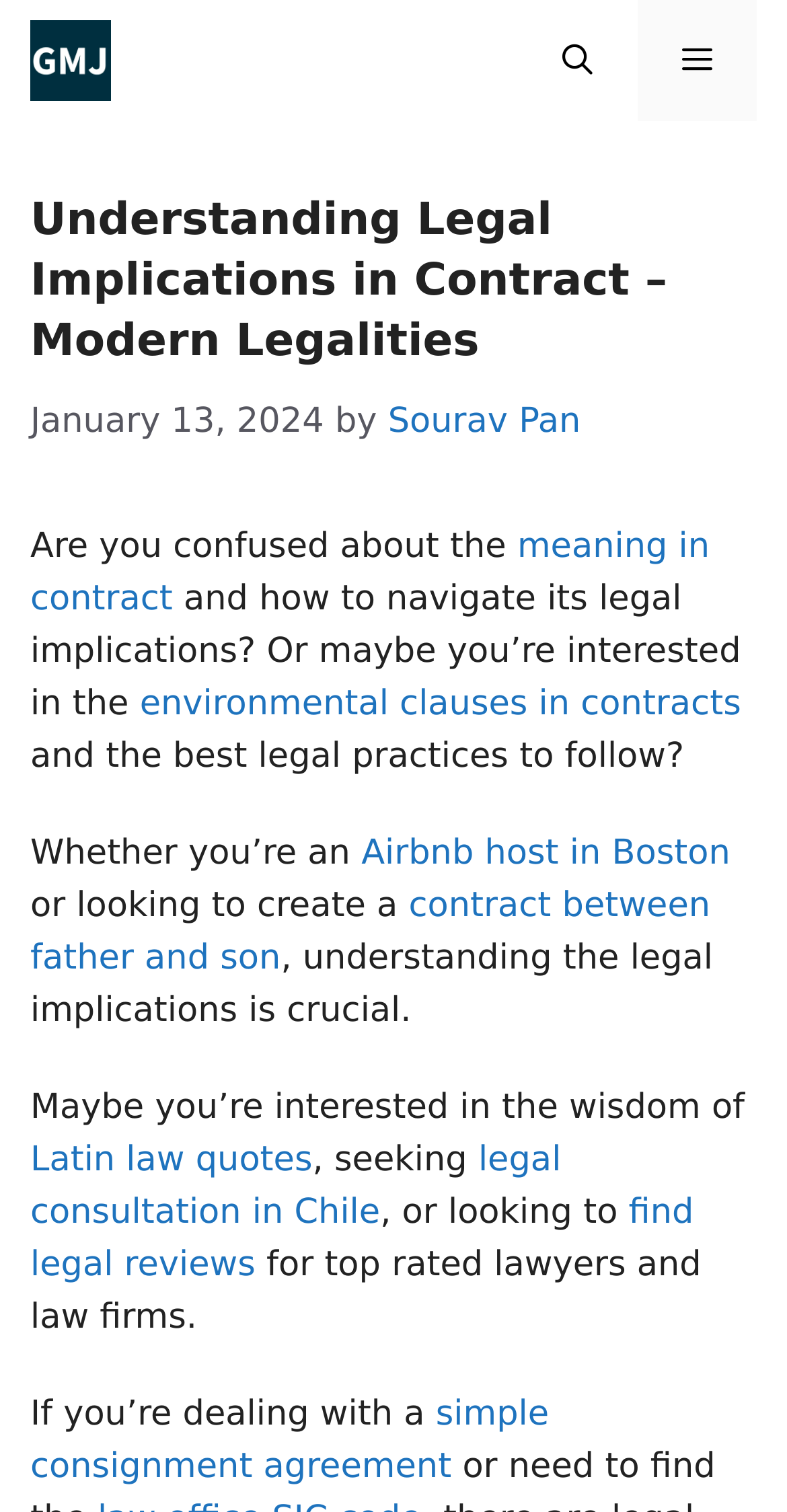Locate the bounding box of the UI element with the following description: "Menu".

[0.81, 0.0, 0.962, 0.08]